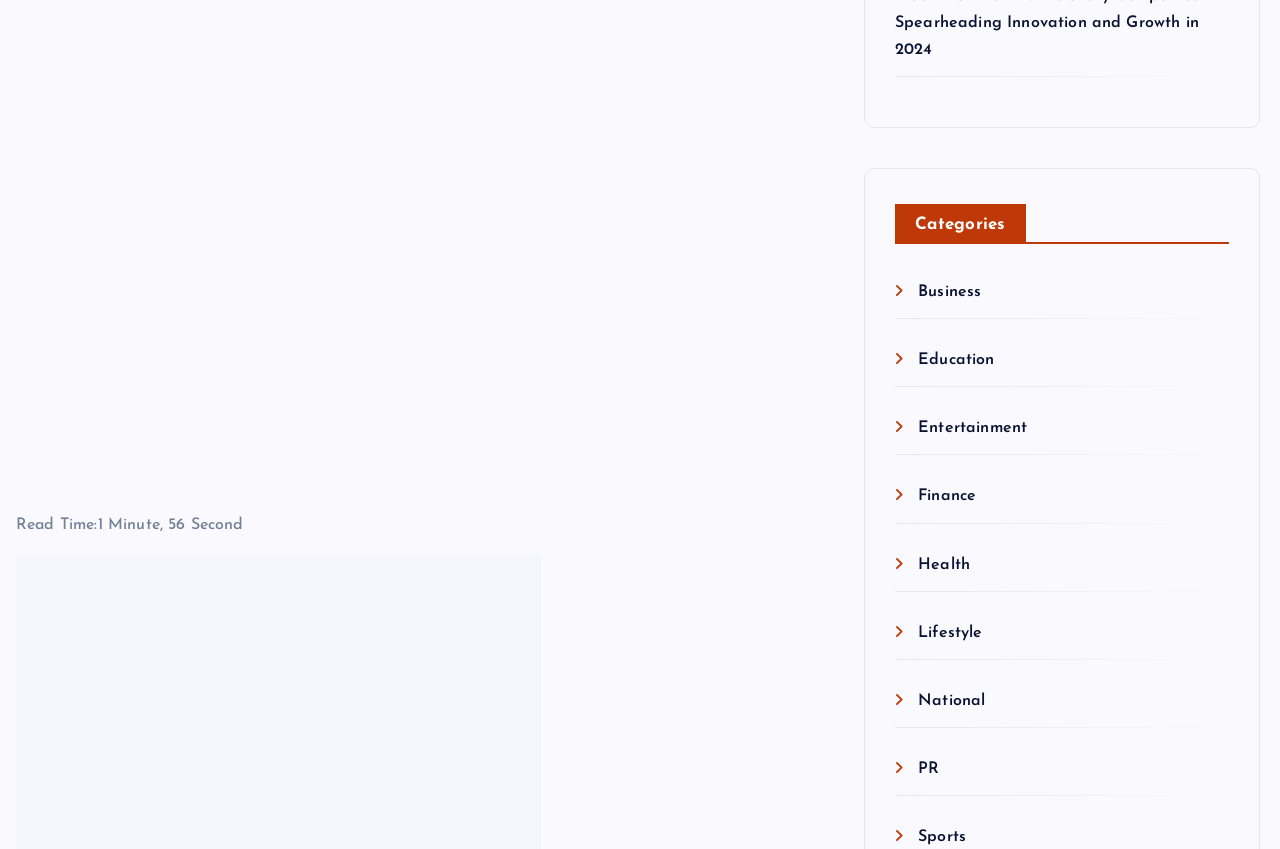Identify the bounding box coordinates of the region that should be clicked to execute the following instruction: "Click on Business category".

[0.699, 0.334, 0.767, 0.353]